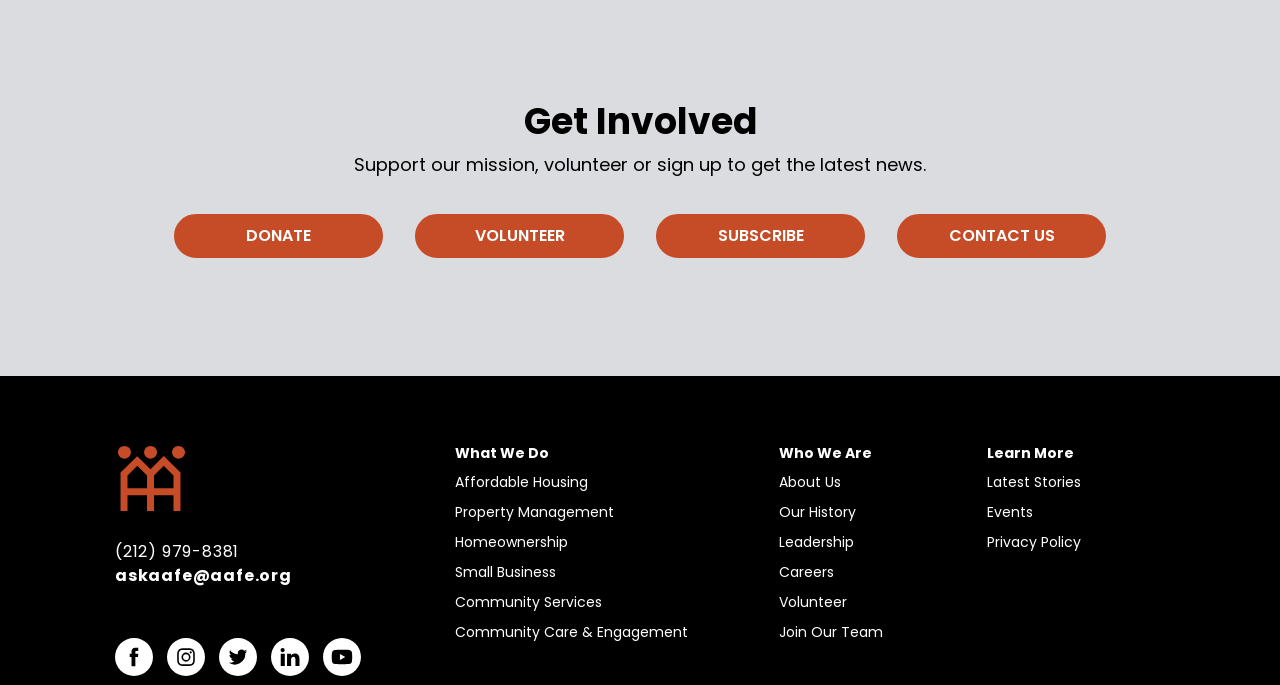Could you indicate the bounding box coordinates of the region to click in order to complete this instruction: "View the product '5ml 10ml 30ml 50ml 120ml Glass Dropper Bottle With Bamboo Collar for essential oil'".

None